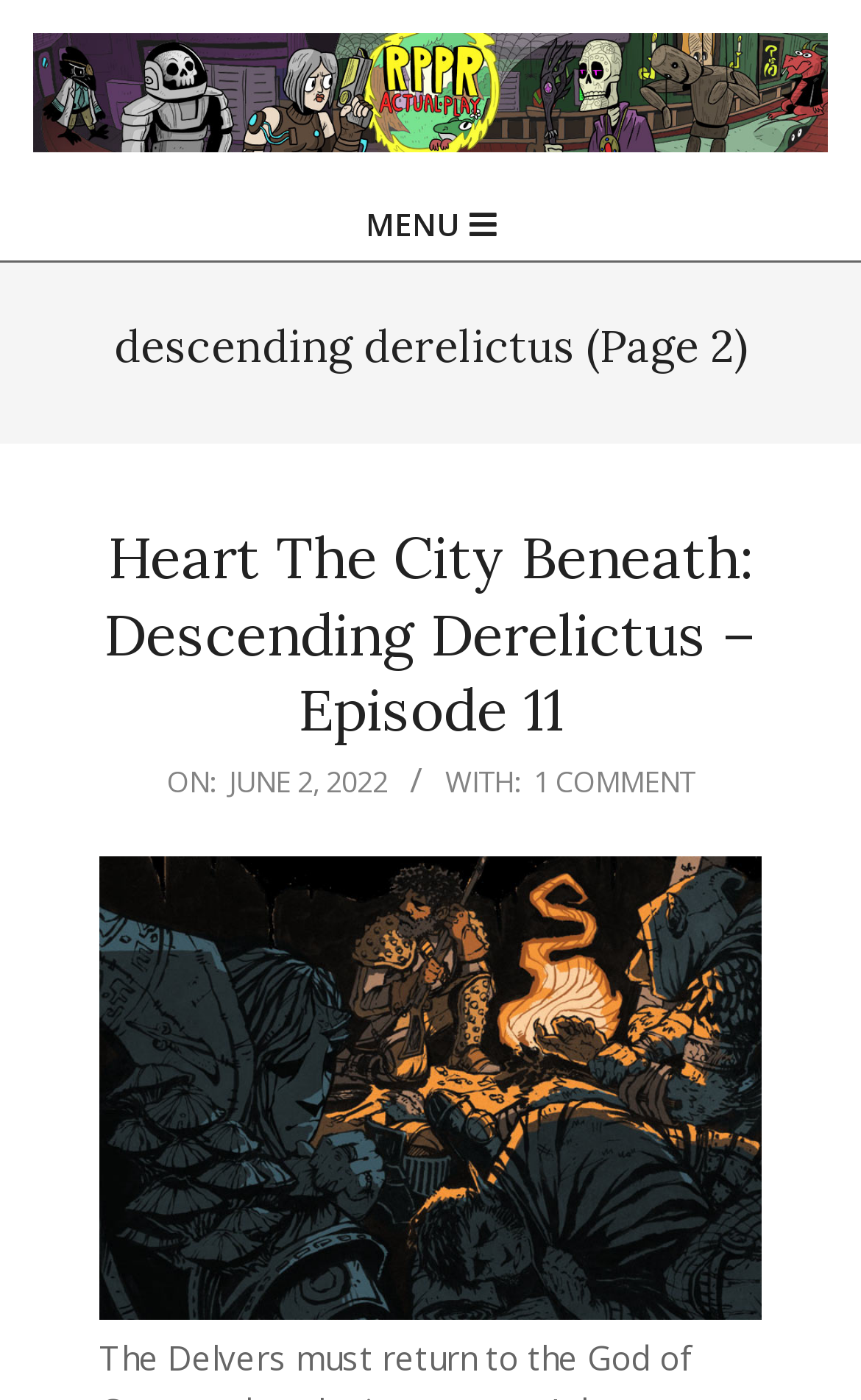Determine the main headline of the webpage and provide its text.

descending derelictus (Page 2)